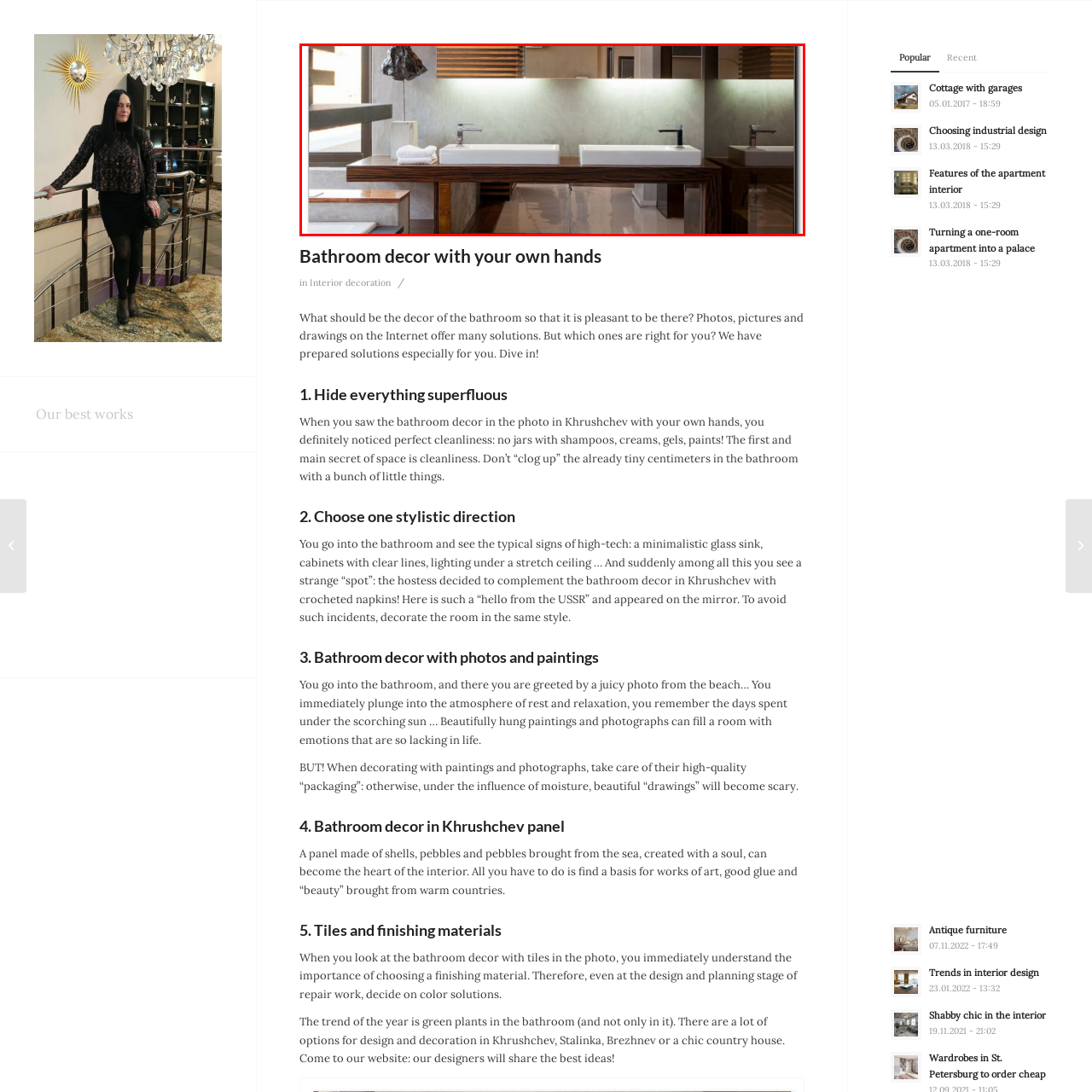What type of tiles are used in the bathroom?
Check the image inside the red boundary and answer the question using a single word or brief phrase.

Glossy